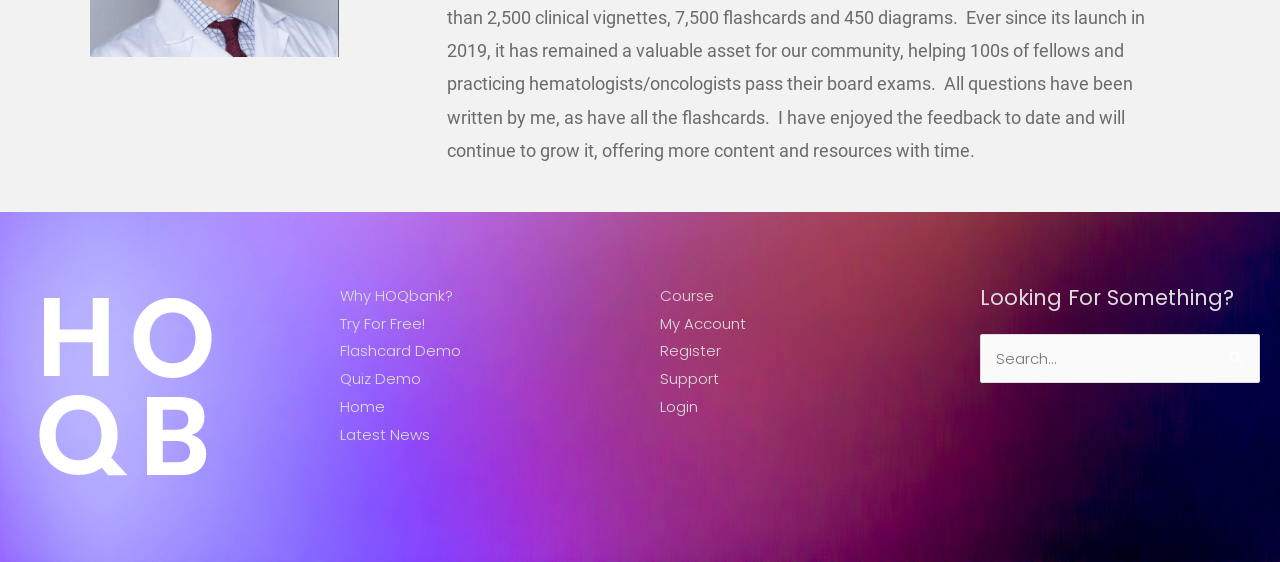Respond with a single word or phrase for the following question: 
What is the function of the search box?

Search for content